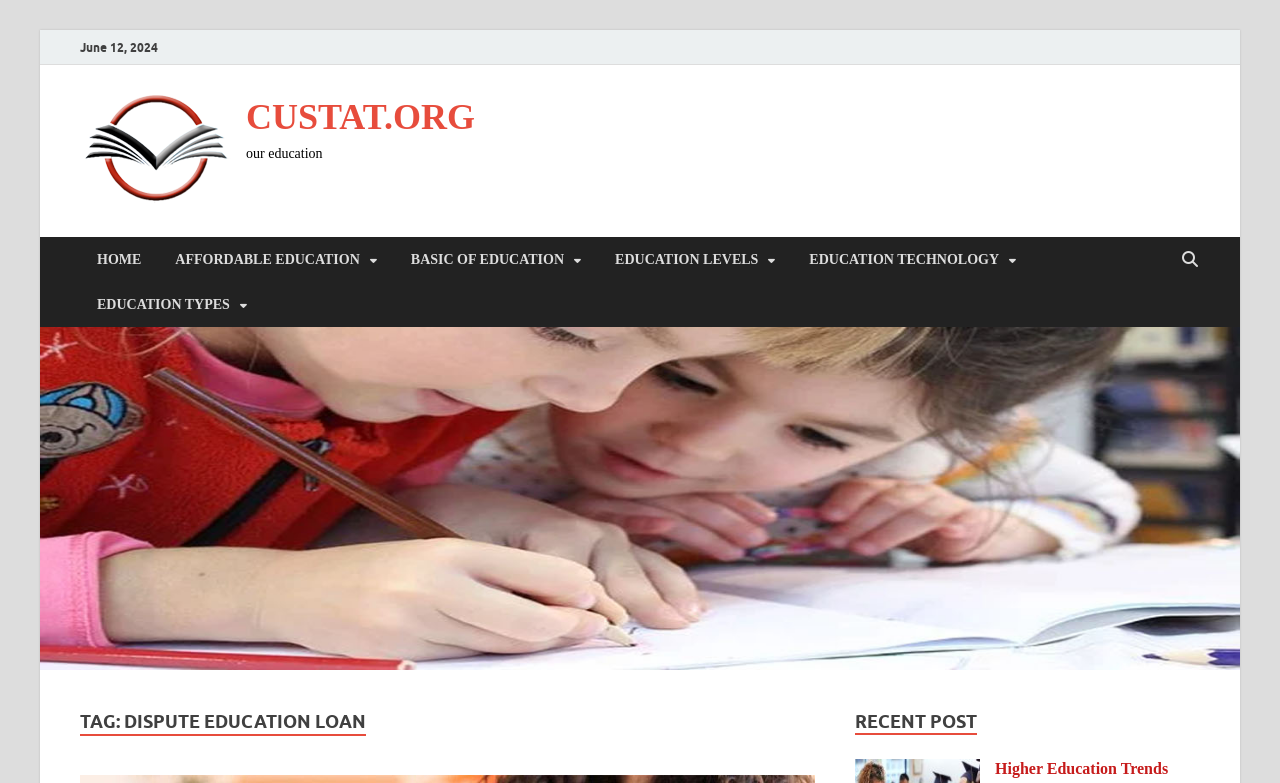Find the bounding box coordinates for the area you need to click to carry out the instruction: "view HOME page". The coordinates should be four float numbers between 0 and 1, indicated as [left, top, right, bottom].

[0.062, 0.303, 0.124, 0.36]